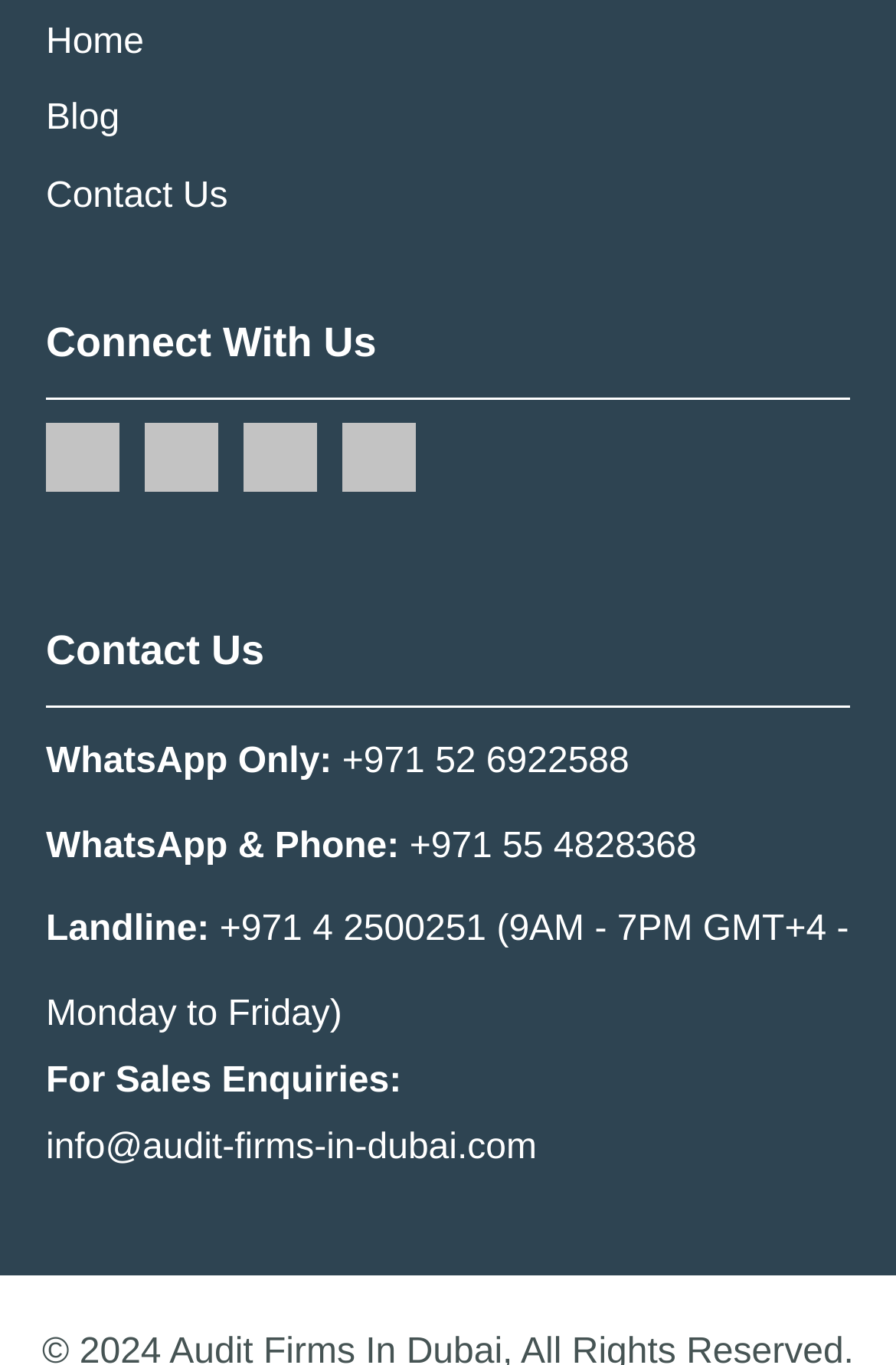Use a single word or phrase to answer the question:
What social media platforms are listed?

Facebook, Twitter, LinkedIn, Instagram